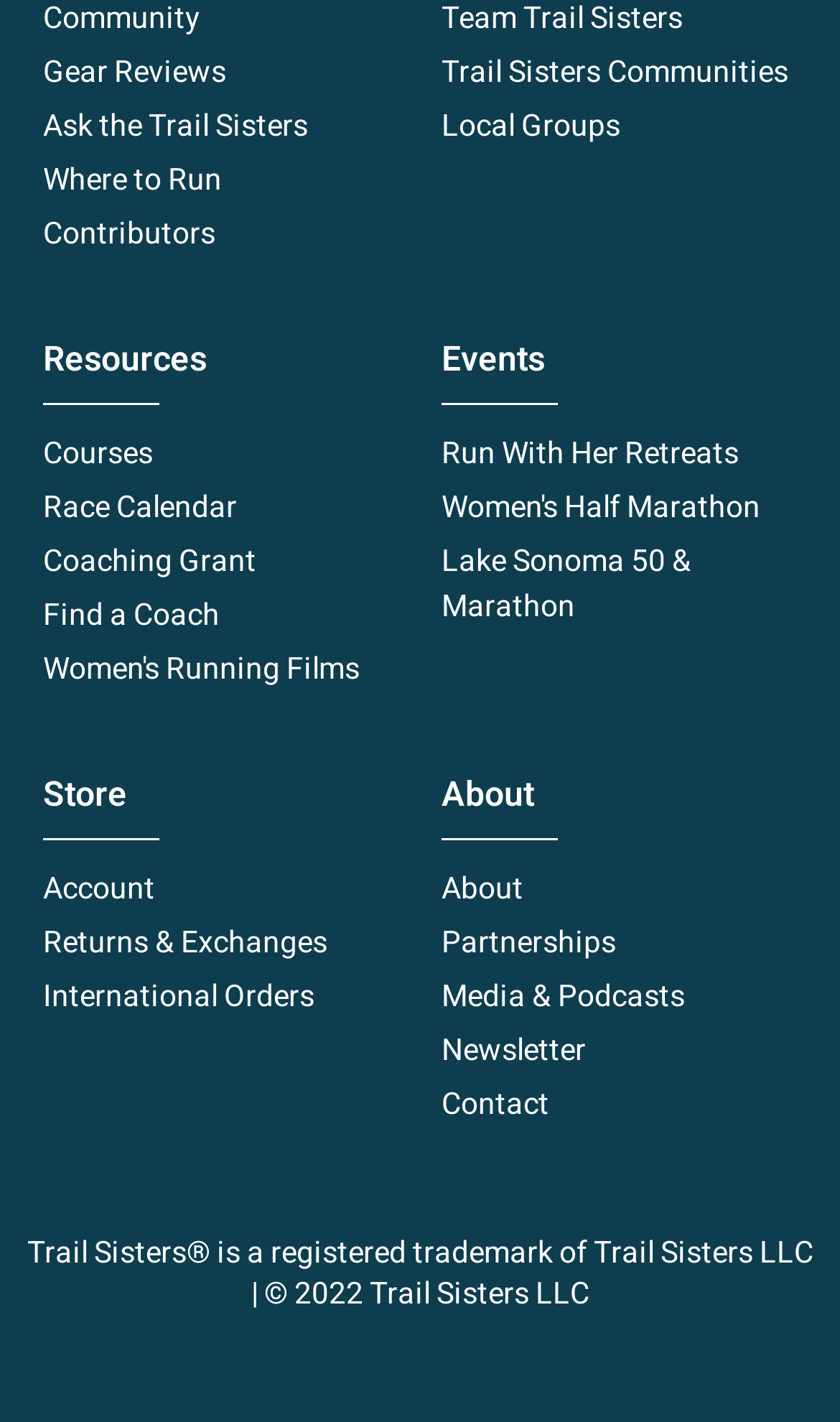Can you provide the bounding box coordinates for the element that should be clicked to implement the instruction: "Explore Women's Running Films"?

[0.051, 0.455, 0.474, 0.487]